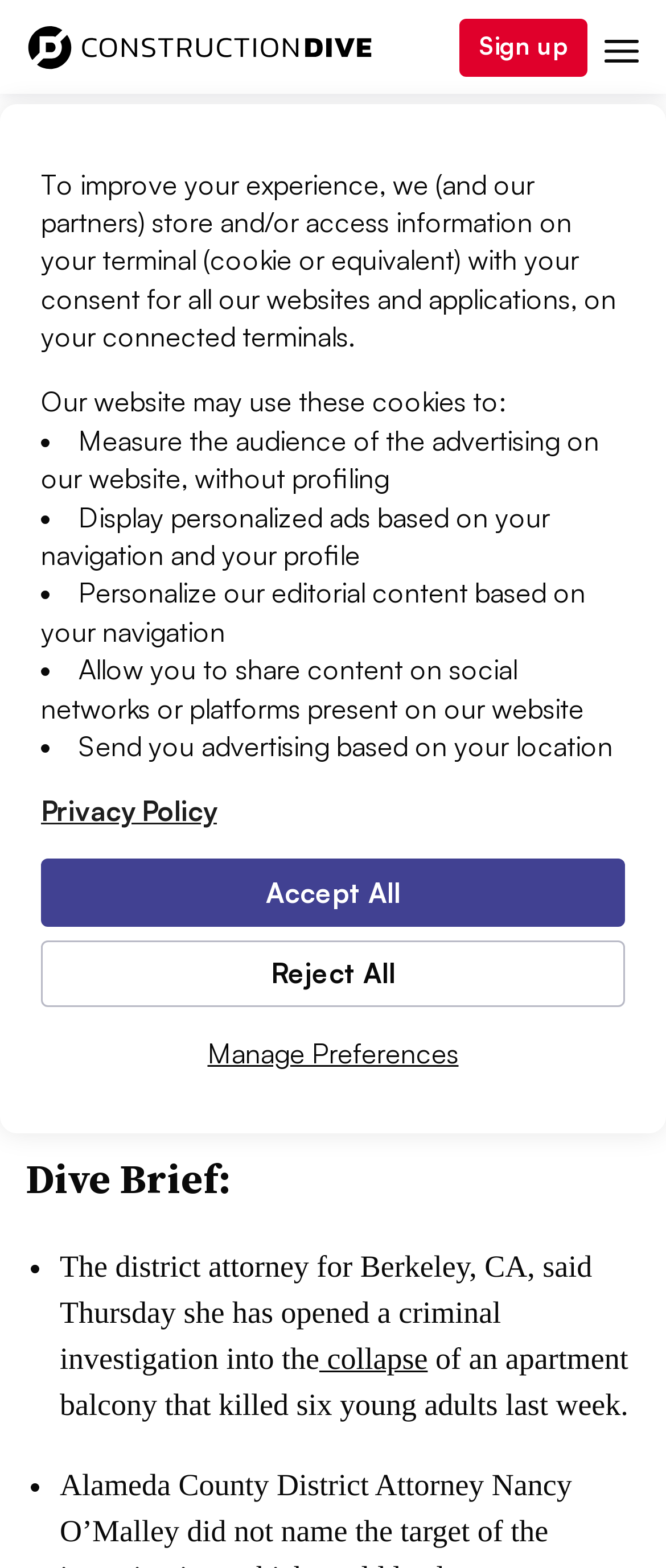Determine the bounding box coordinates of the UI element that matches the following description: "BostonHerald.com". The coordinates should be four float numbers between 0 and 1 in the format [left, top, right, bottom].

[0.038, 0.678, 0.303, 0.695]